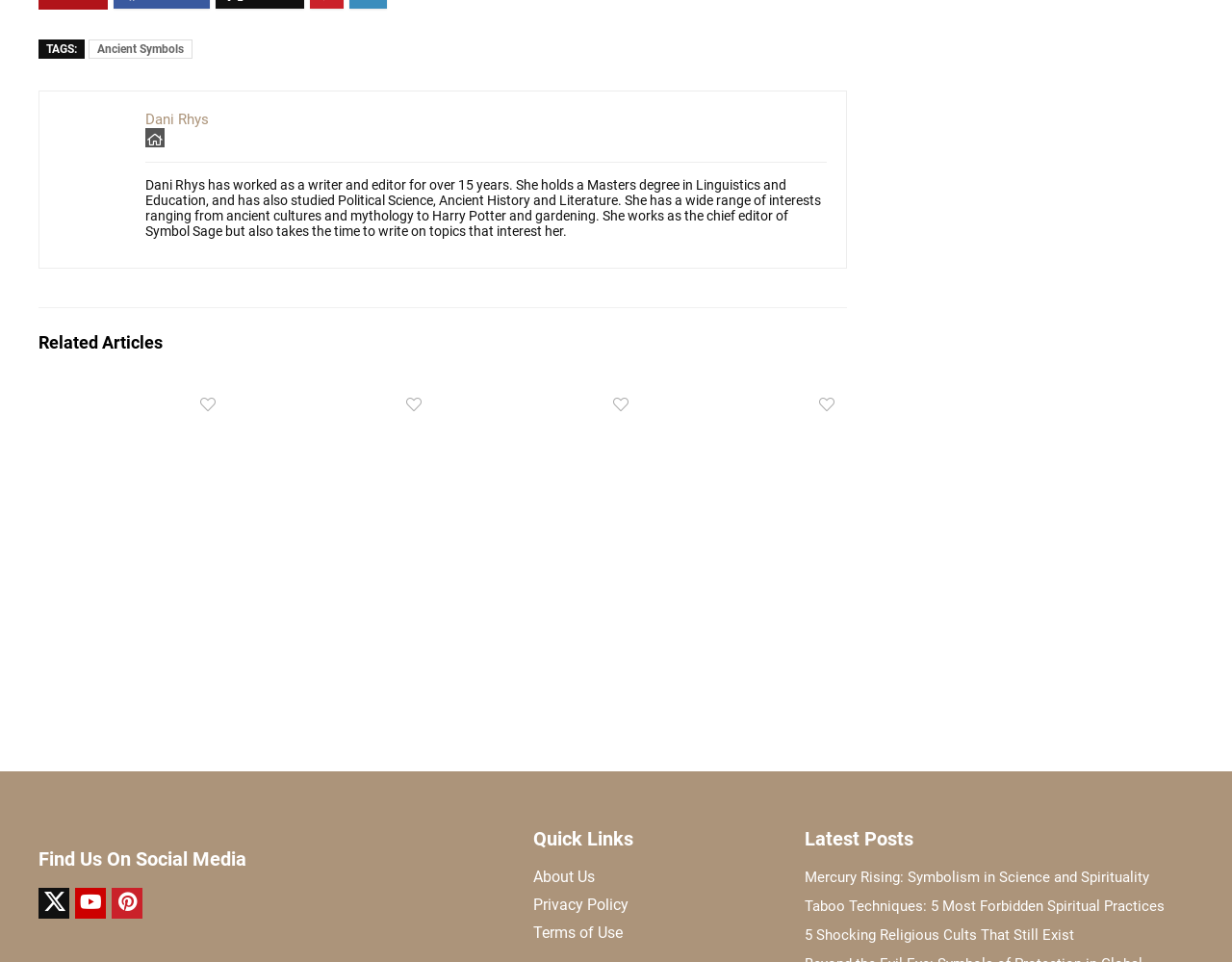Locate the bounding box coordinates of the area that needs to be clicked to fulfill the following instruction: "Find us on Facebook". The coordinates should be in the format of four float numbers between 0 and 1, namely [left, top, right, bottom].

[0.061, 0.923, 0.086, 0.955]